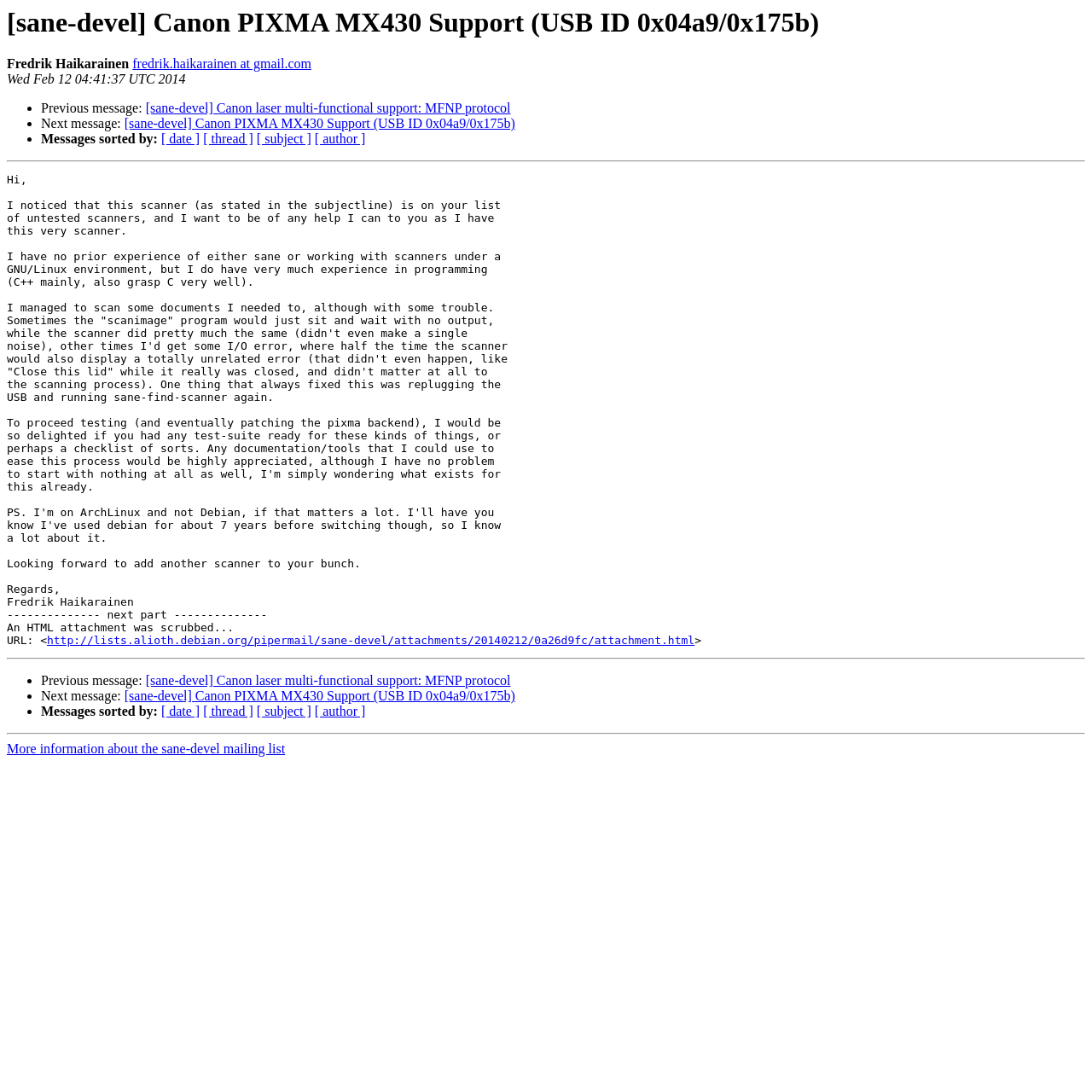Use a single word or phrase to answer the question: What is the subject of the email?

Canon PIXMA MX430 Support